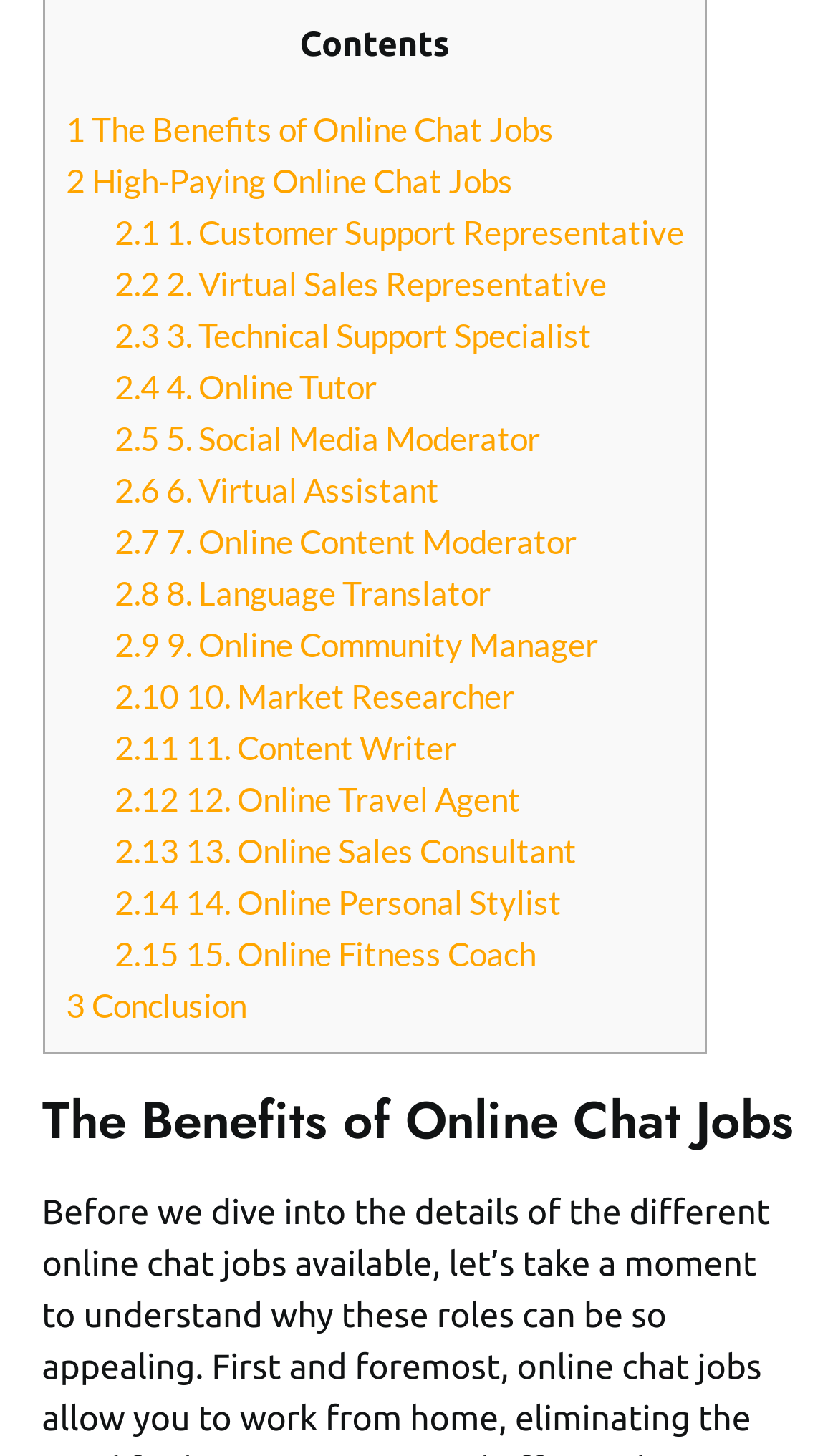Please provide a comprehensive answer to the question based on the screenshot: How many high-paying online chat jobs are listed?

I counted the number of link elements starting from '2.1 1. Customer Support Representative' to '2.15 15. Online Fitness Coach', which are 15 in total.